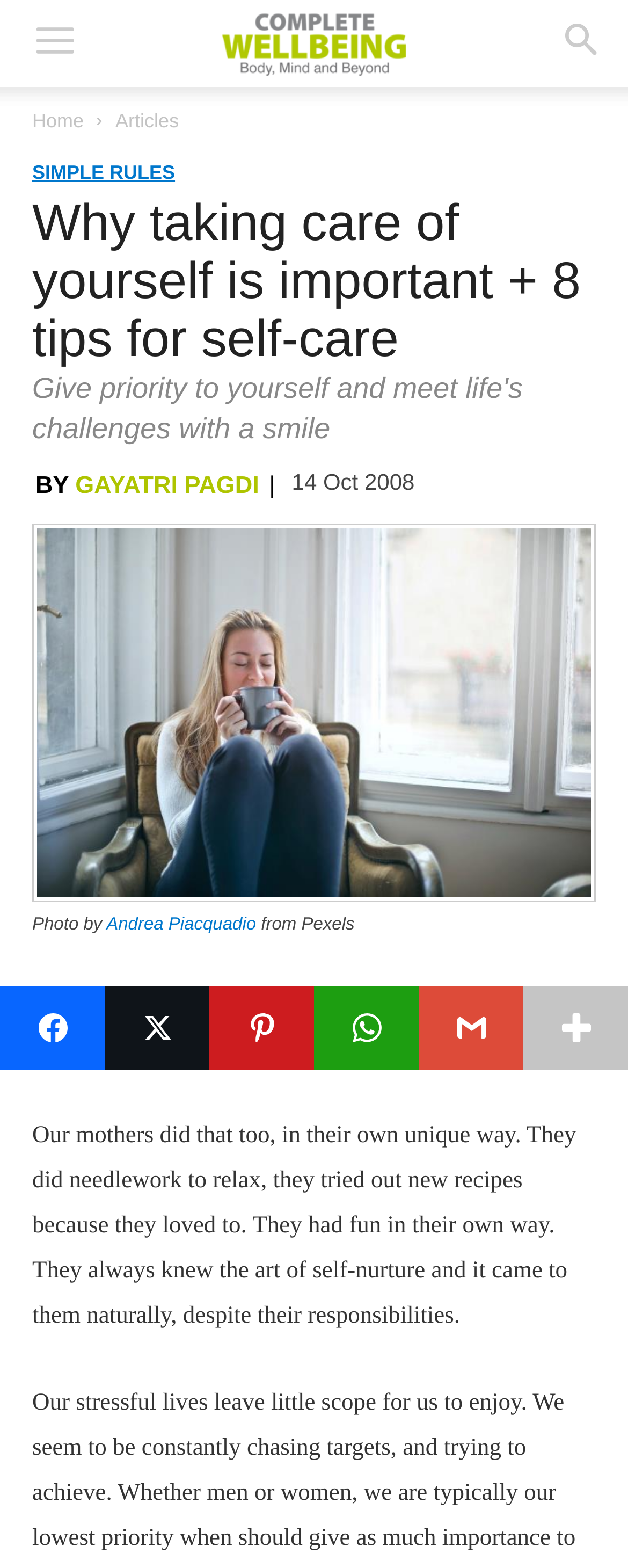Find the bounding box coordinates for the element described here: "title="Share on Facebook"".

[0.0, 0.629, 0.167, 0.682]